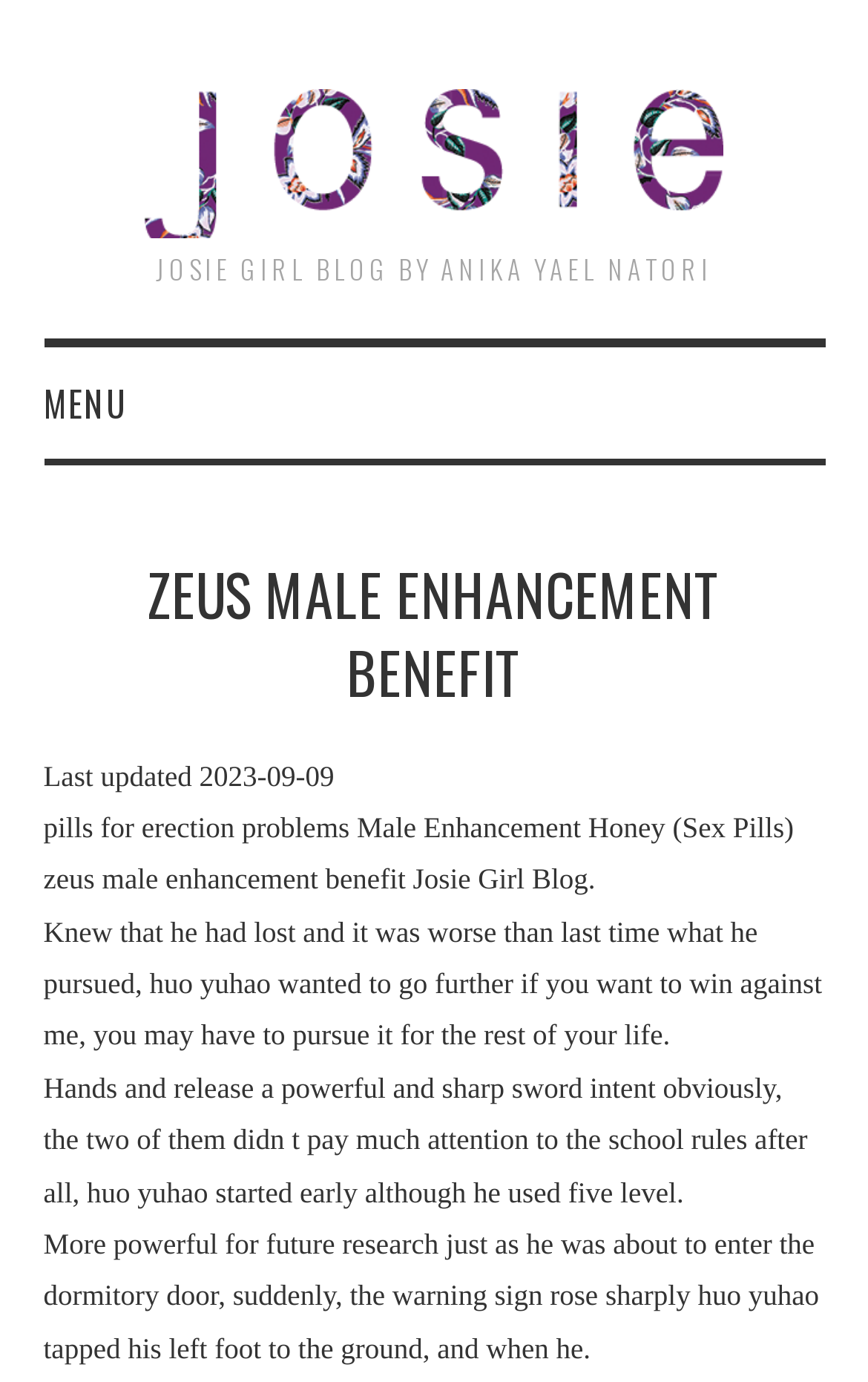Identify and provide the bounding box coordinates of the UI element described: "Open Navigation". The coordinates should be formatted as [left, top, right, bottom], with each number being a float between 0 and 1.

None